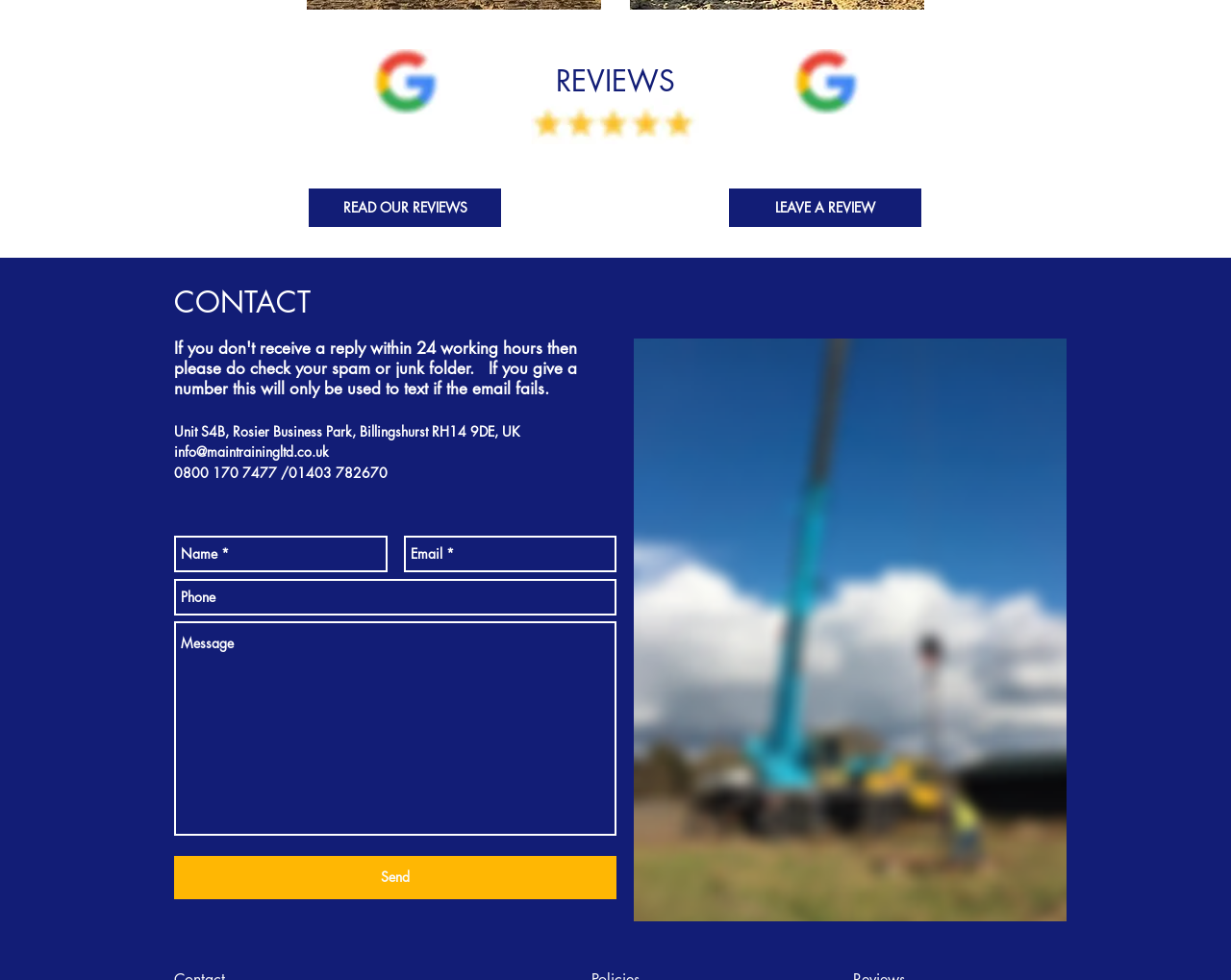Identify the bounding box coordinates of the part that should be clicked to carry out this instruction: "Click the 'Send' button".

[0.141, 0.873, 0.501, 0.917]